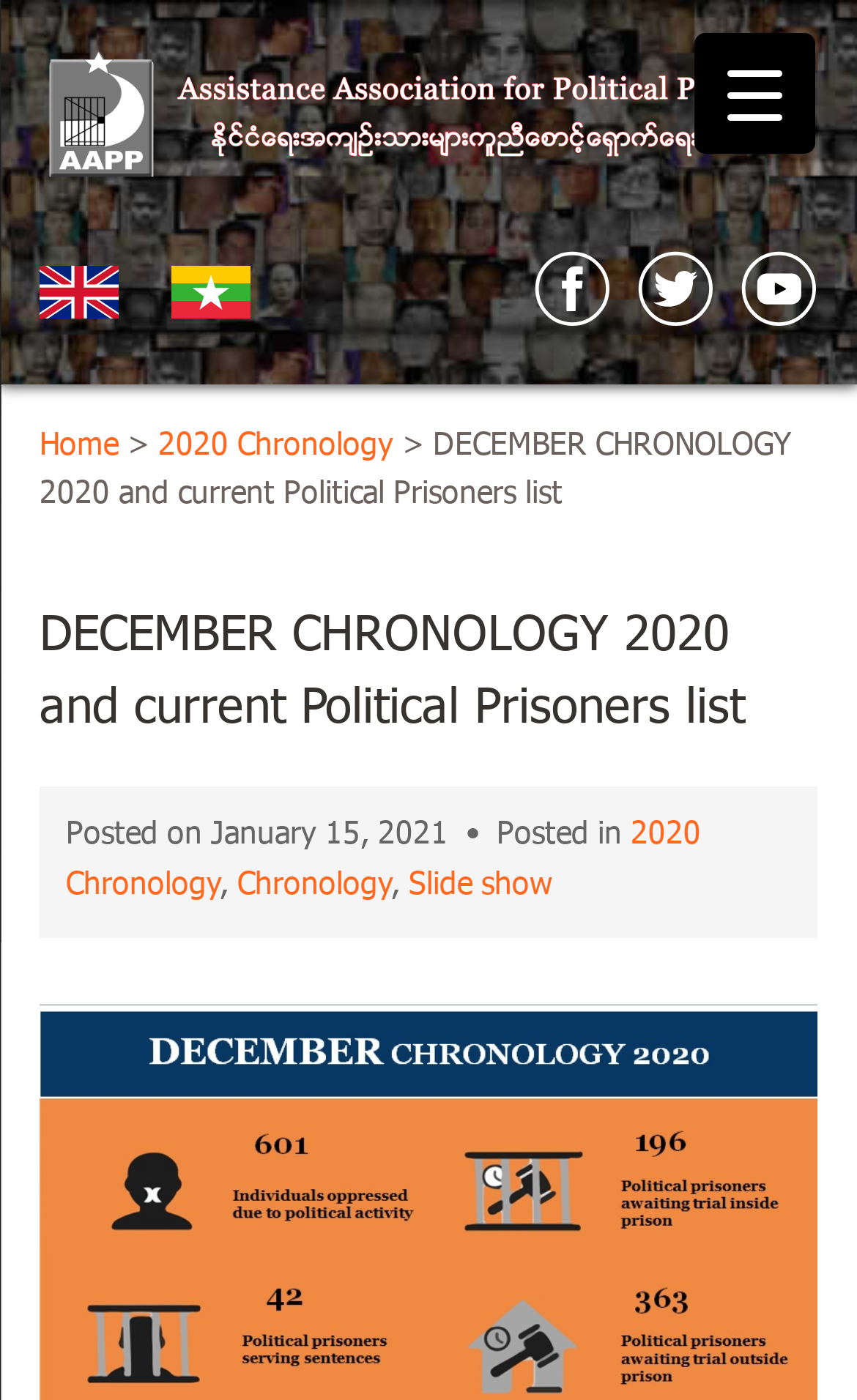Using the webpage screenshot and the element description Chronology, determine the bounding box coordinates. Specify the coordinates in the format (top-left x, top-left y, bottom-right x, bottom-right y) with values ranging from 0 to 1.

[0.277, 0.616, 0.456, 0.649]